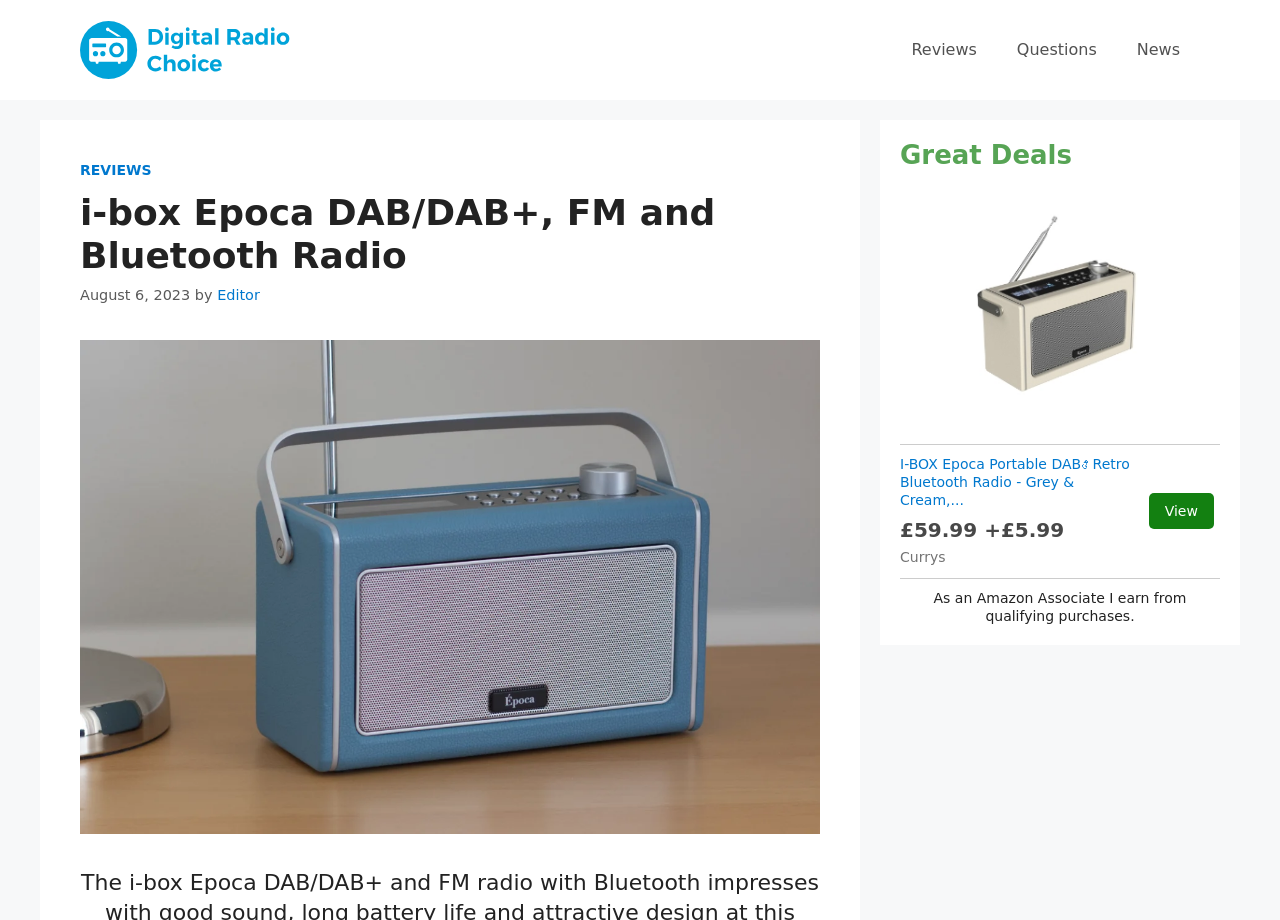Determine the main headline from the webpage and extract its text.

i-box Epoca DAB/DAB+, FM and Bluetooth Radio